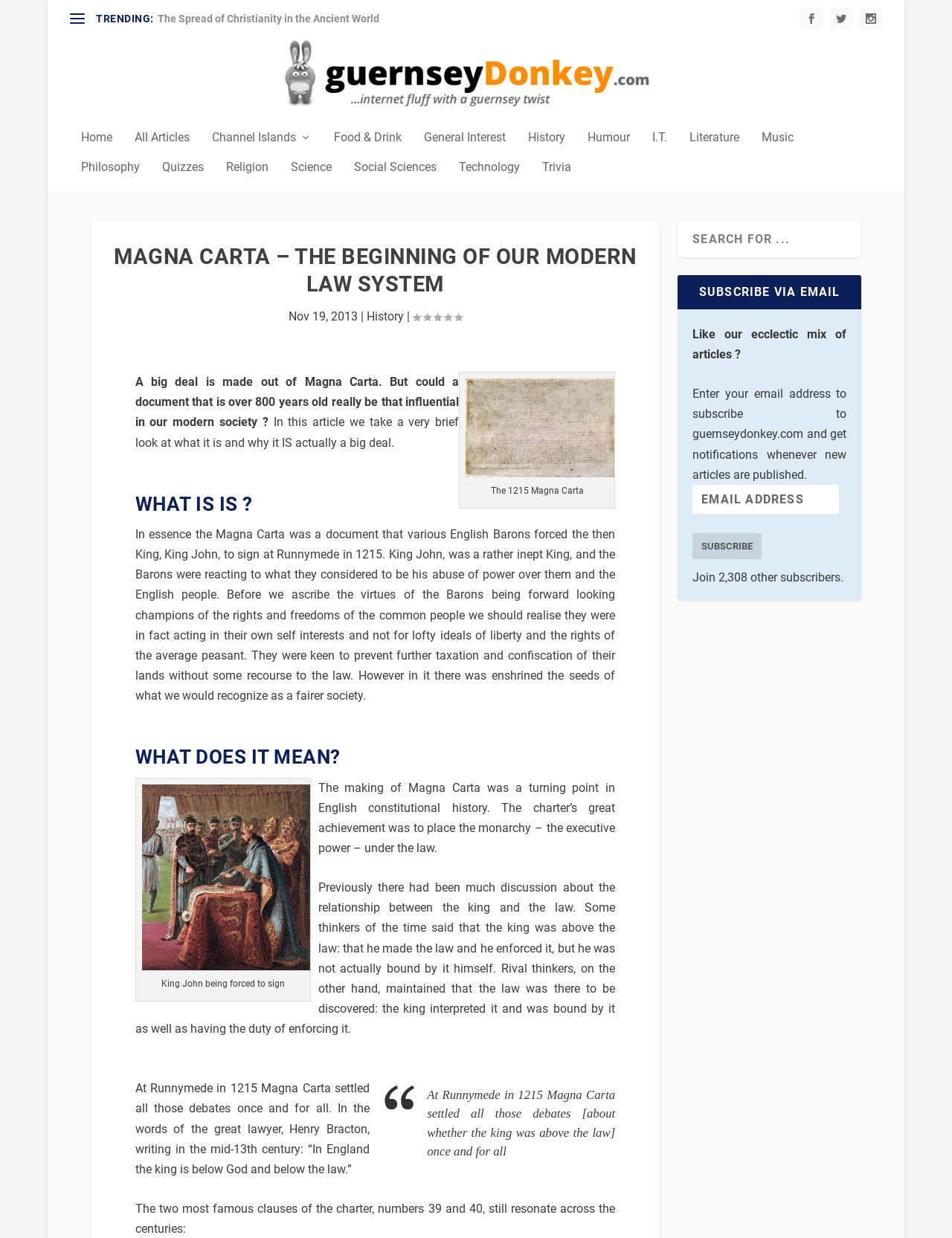Locate the bounding box coordinates for the element described below: "General Interest". The coordinates must be four float values between 0 and 1, formatted as [left, top, right, bottom].

[0.445, 0.106, 0.531, 0.13]